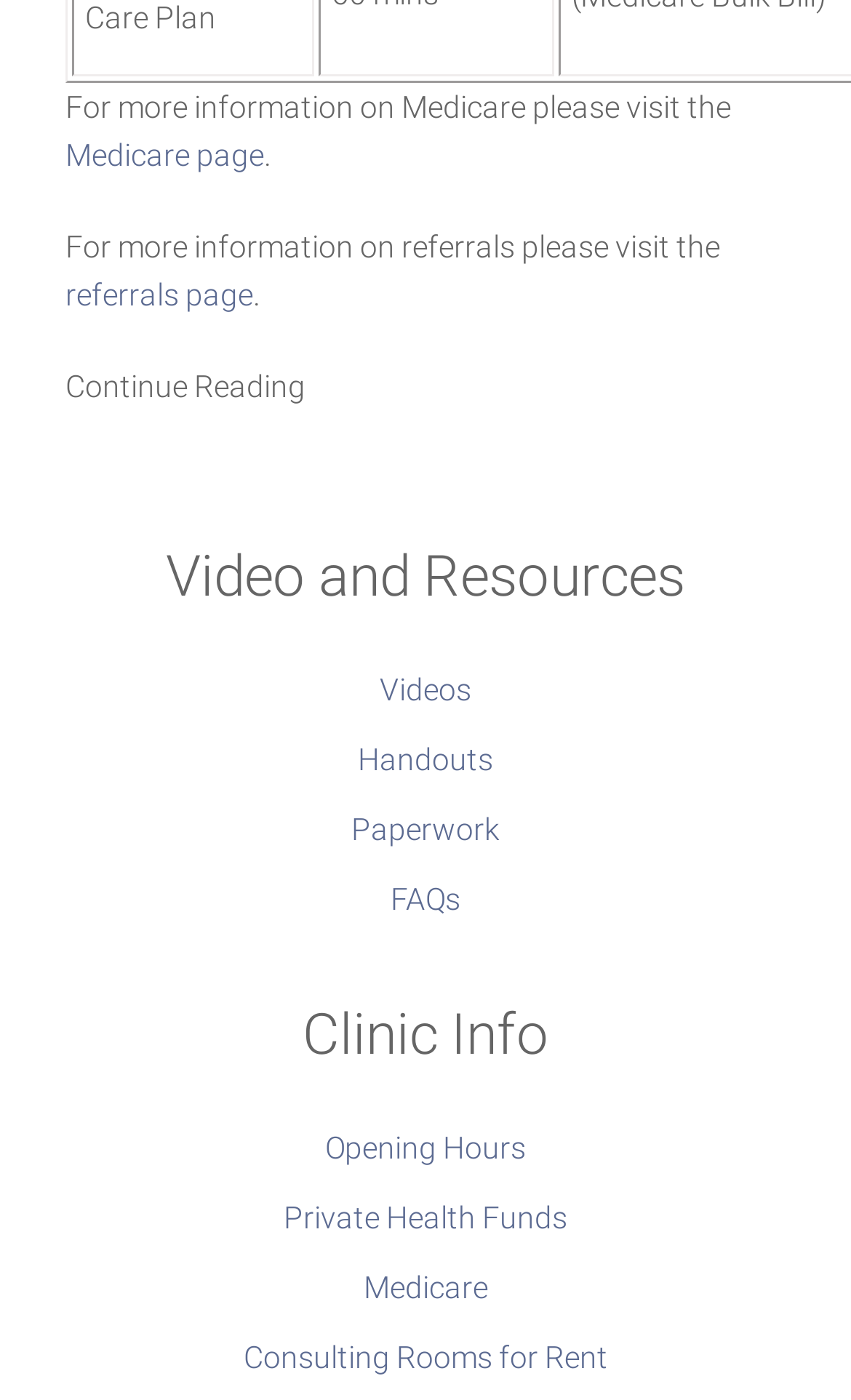Please locate the bounding box coordinates of the element that needs to be clicked to achieve the following instruction: "continue reading". The coordinates should be four float numbers between 0 and 1, i.e., [left, top, right, bottom].

[0.077, 0.258, 0.359, 0.292]